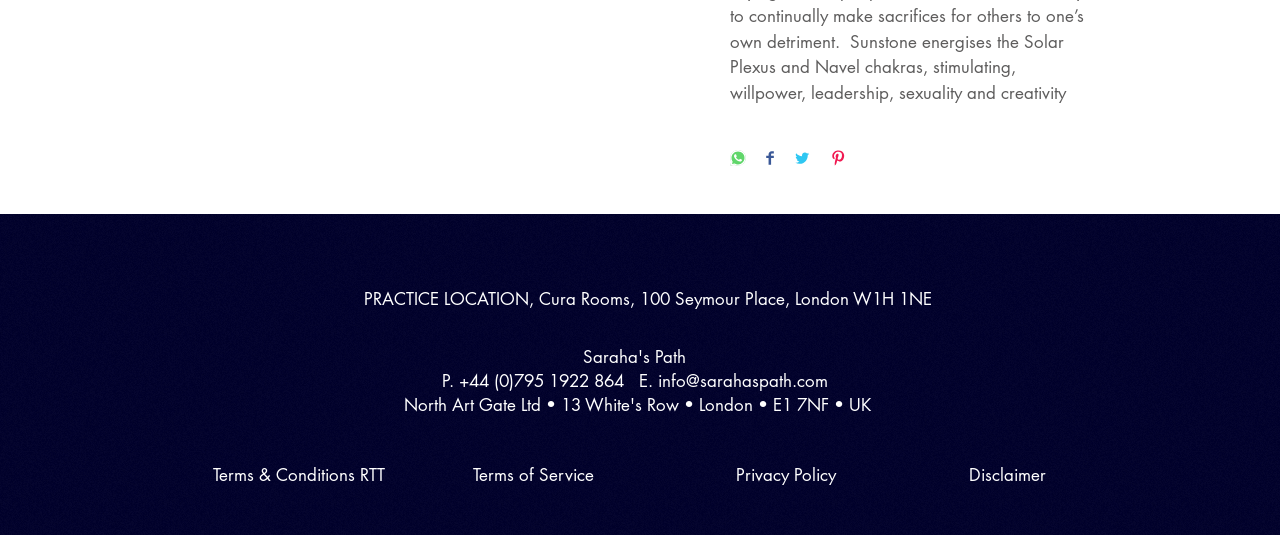Please locate the bounding box coordinates of the element that needs to be clicked to achieve the following instruction: "Share on WhatsApp". The coordinates should be four float numbers between 0 and 1, i.e., [left, top, right, bottom].

[0.57, 0.281, 0.583, 0.317]